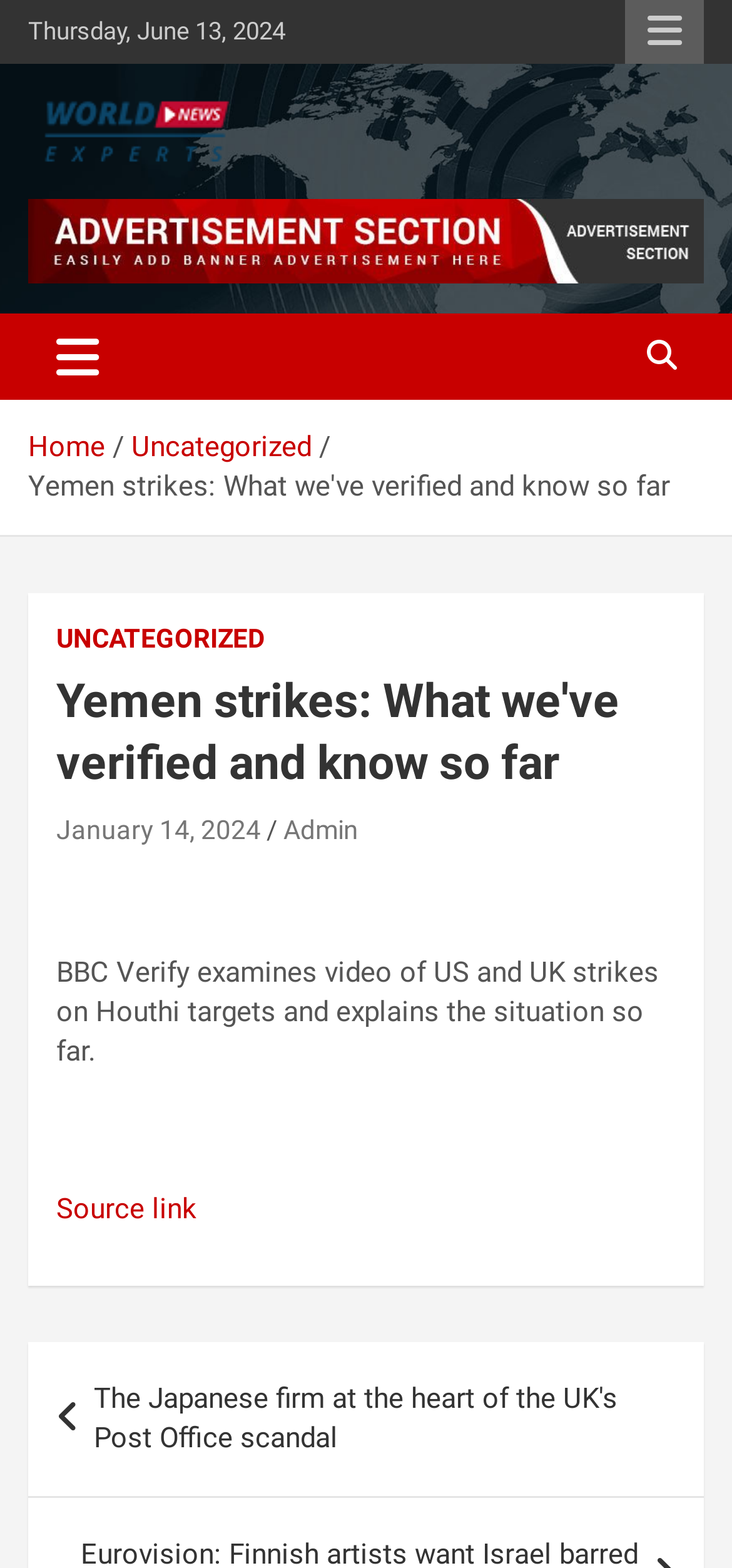Who wrote the article?
Look at the image and provide a short answer using one word or a phrase.

Admin